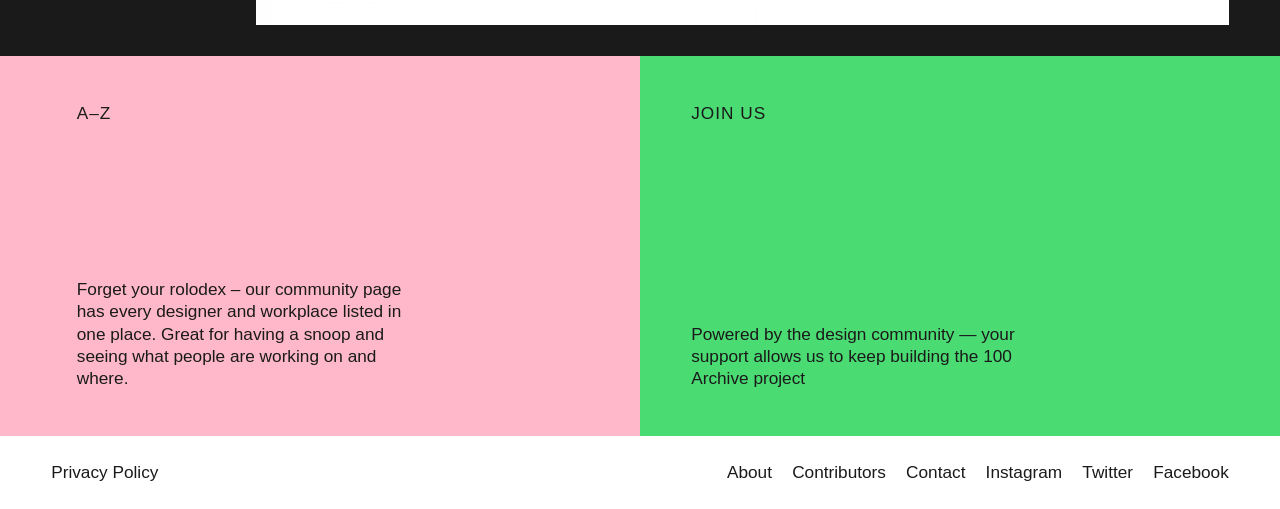How many links are at the bottom?
Answer the question with a single word or phrase, referring to the image.

7